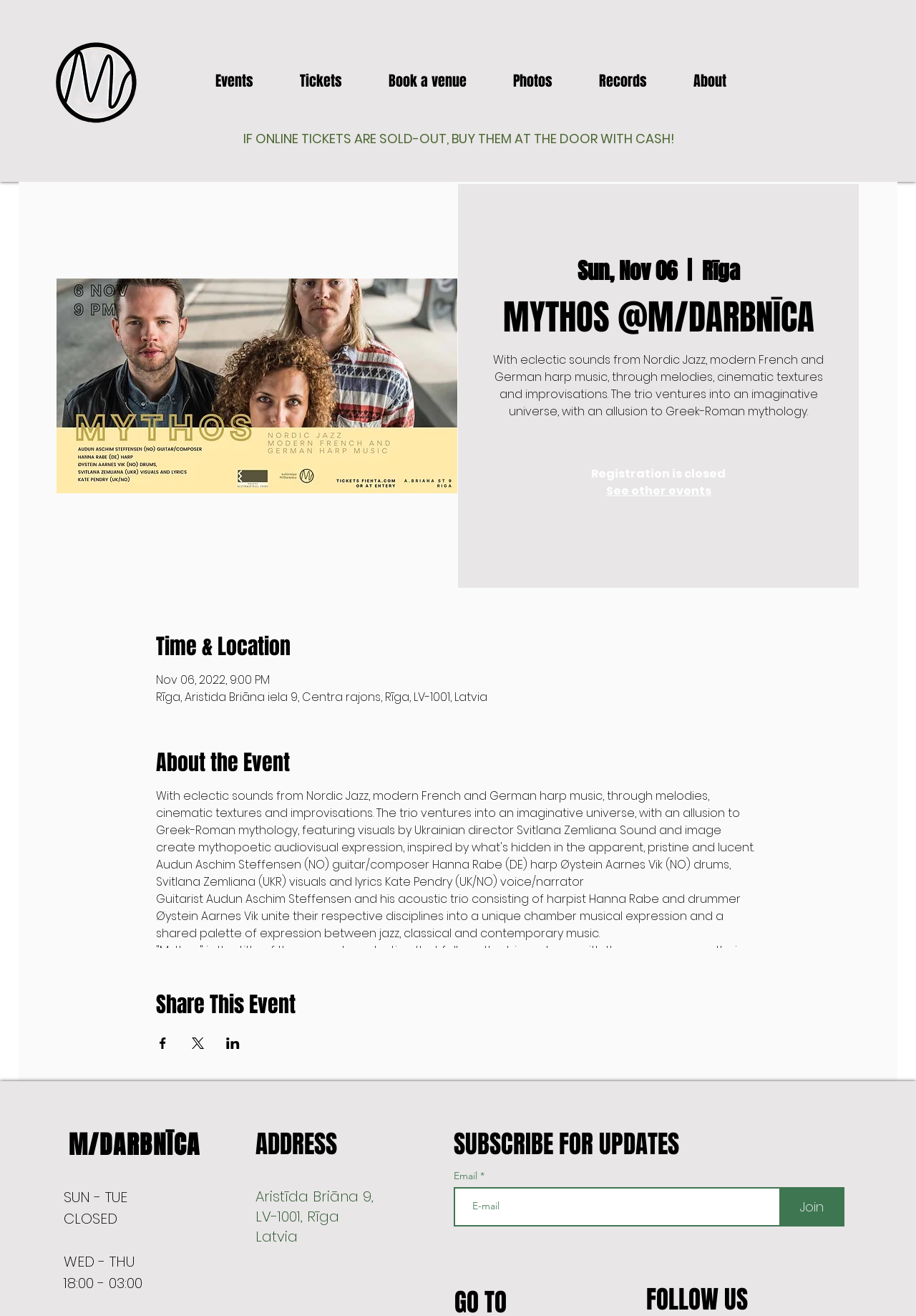What is the name of the harpist?
We need a detailed and exhaustive answer to the question. Please elaborate.

I found the name of the harpist by looking at the static text element with the text 'Hanna Rabe (DE) harp' which is located under the 'About the Event' heading.